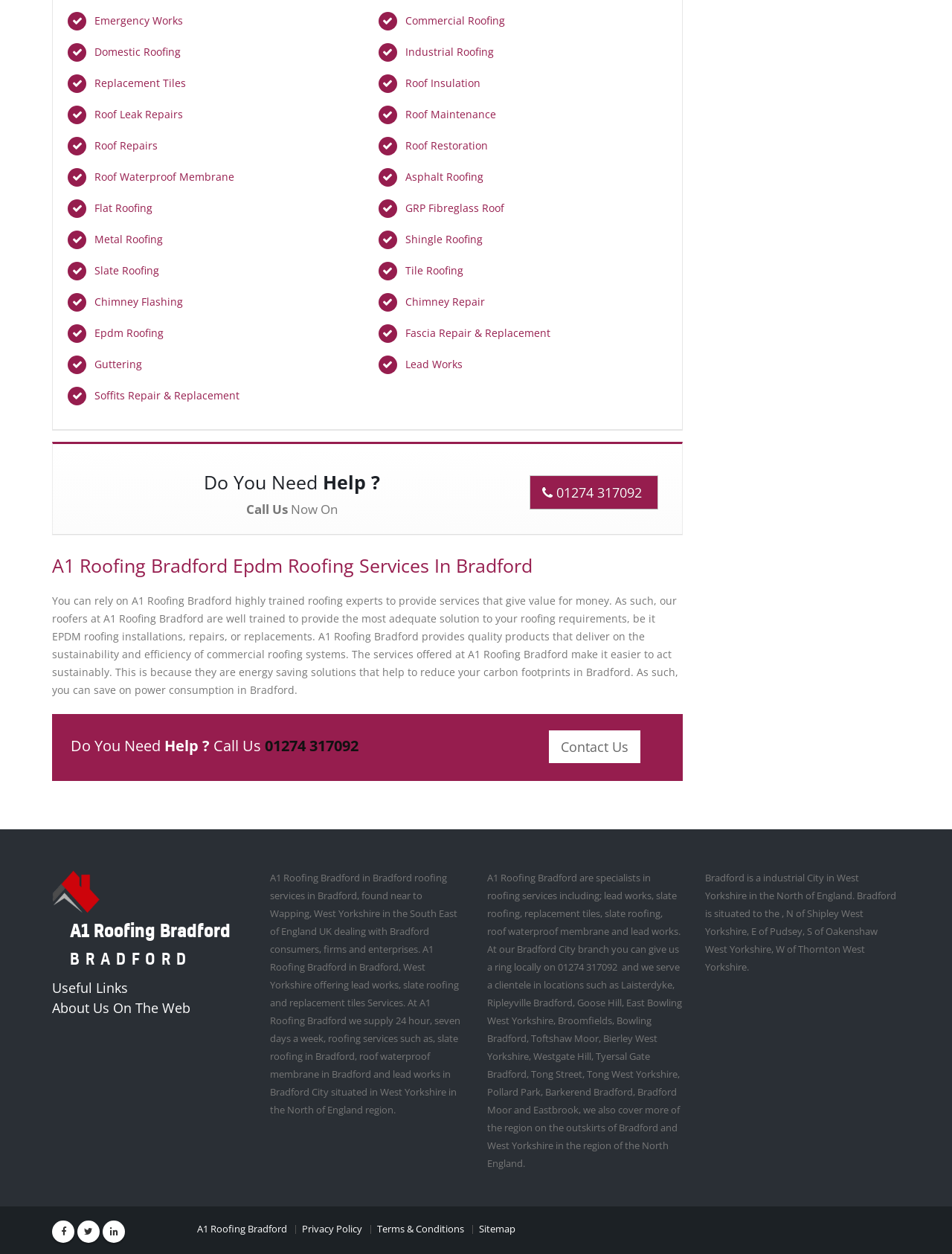Give the bounding box coordinates for the element described by: "Guttering".

[0.099, 0.285, 0.149, 0.296]